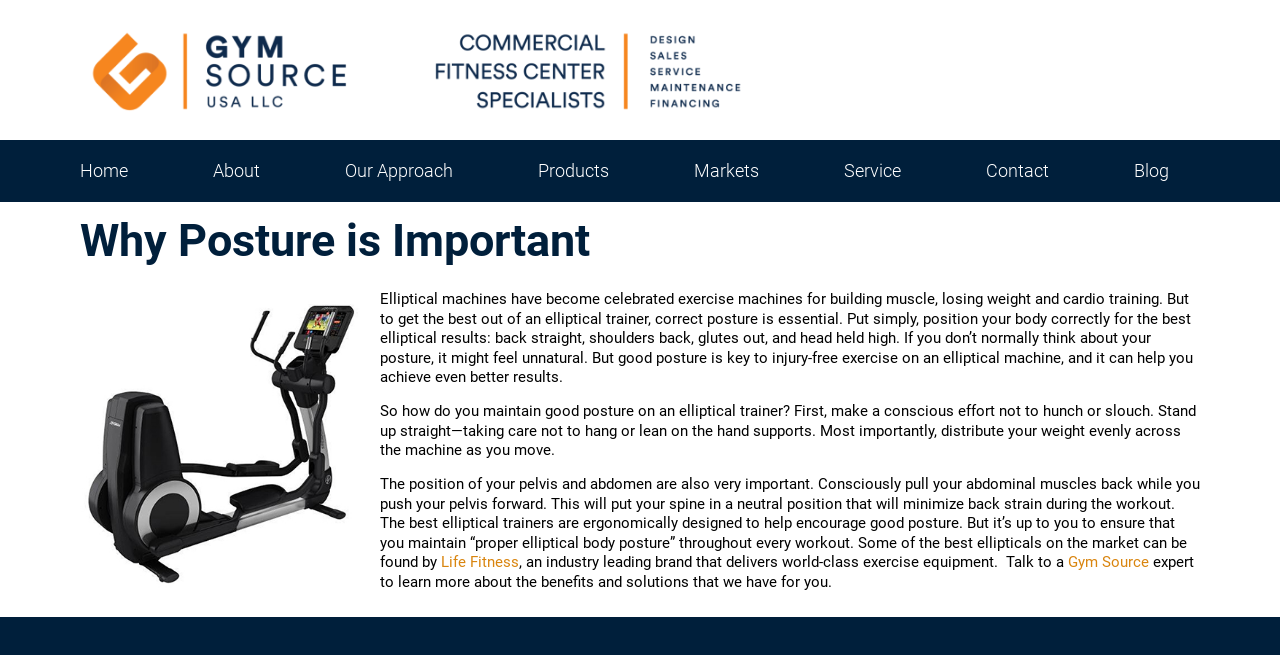Pinpoint the bounding box coordinates of the element to be clicked to execute the instruction: "Contact a Gym Source expert".

[0.834, 0.844, 0.898, 0.872]